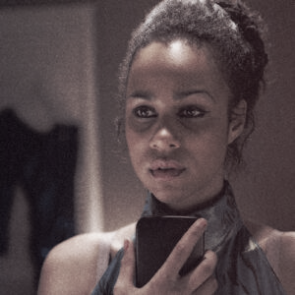Based on what you see in the screenshot, provide a thorough answer to this question: What color is the woman's halter top?

According to the caption, the woman is wearing a stylish, blue-toned halter top that complements her features, suggesting that the top has a blue-ish hue.